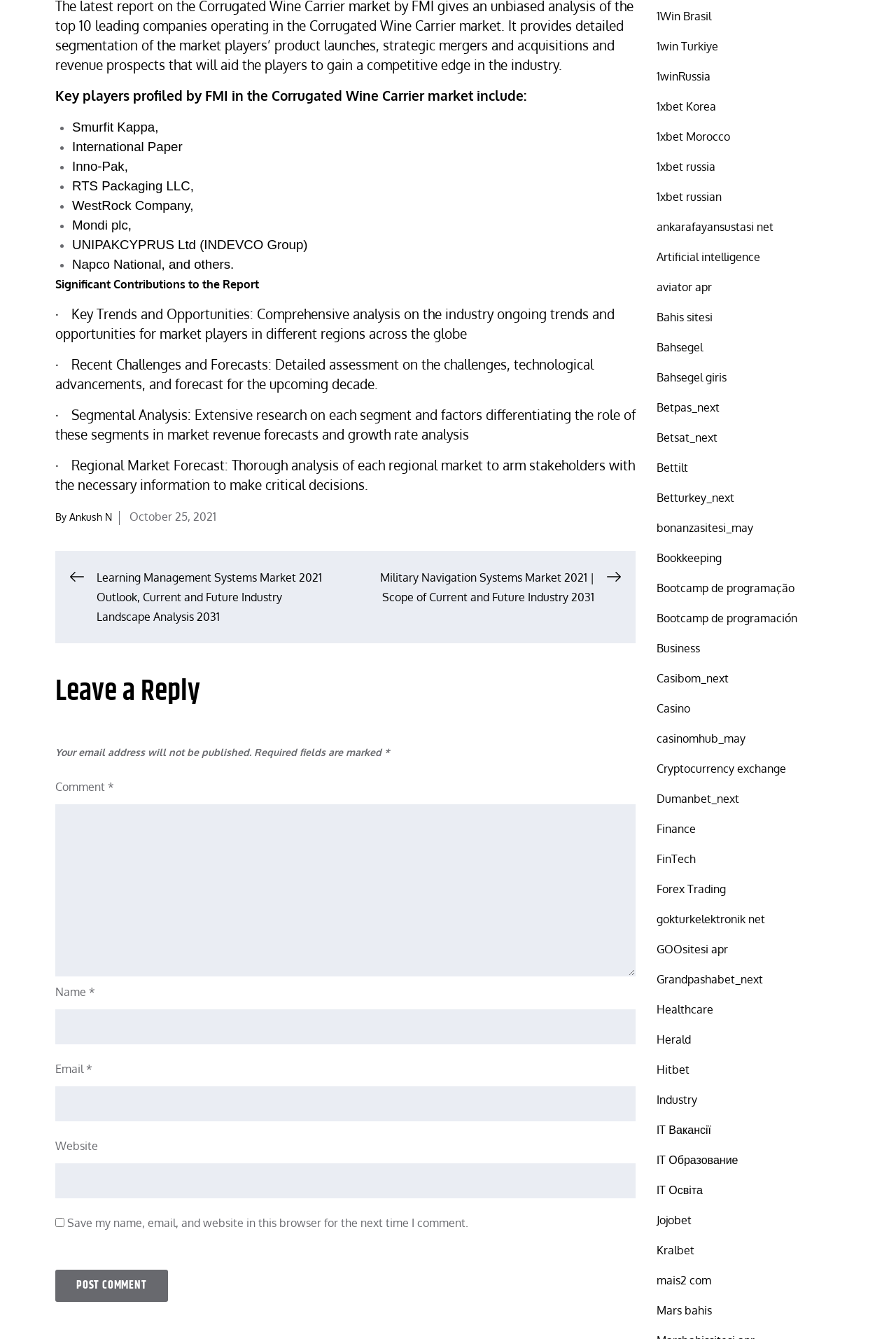Determine the bounding box coordinates for the clickable element required to fulfill the instruction: "Click the '1Win Brasil' link". Provide the coordinates as four float numbers between 0 and 1, i.e., [left, top, right, bottom].

[0.733, 0.007, 0.794, 0.017]